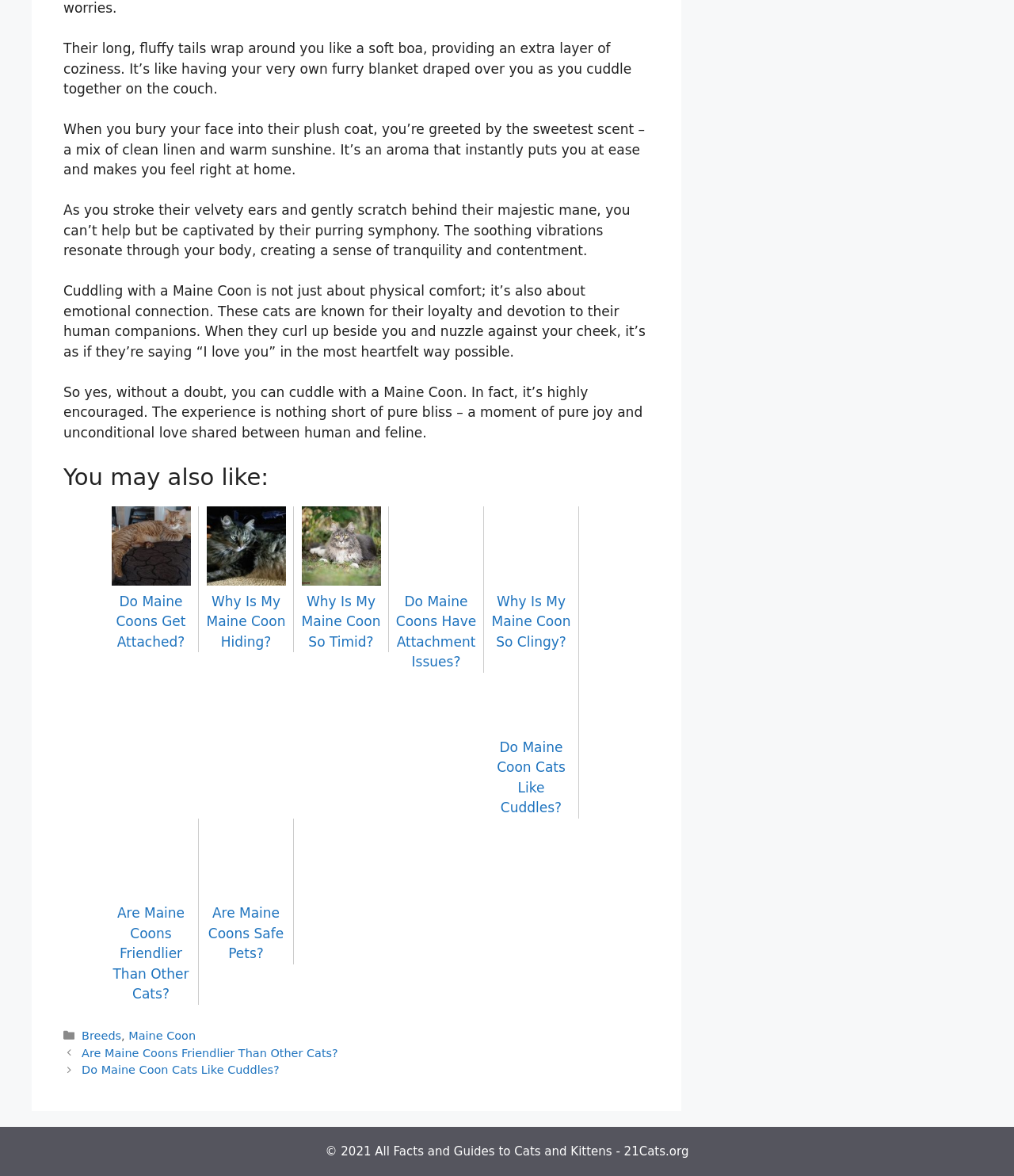Provide a one-word or short-phrase response to the question:
What is the category of the webpage's content?

Breeds